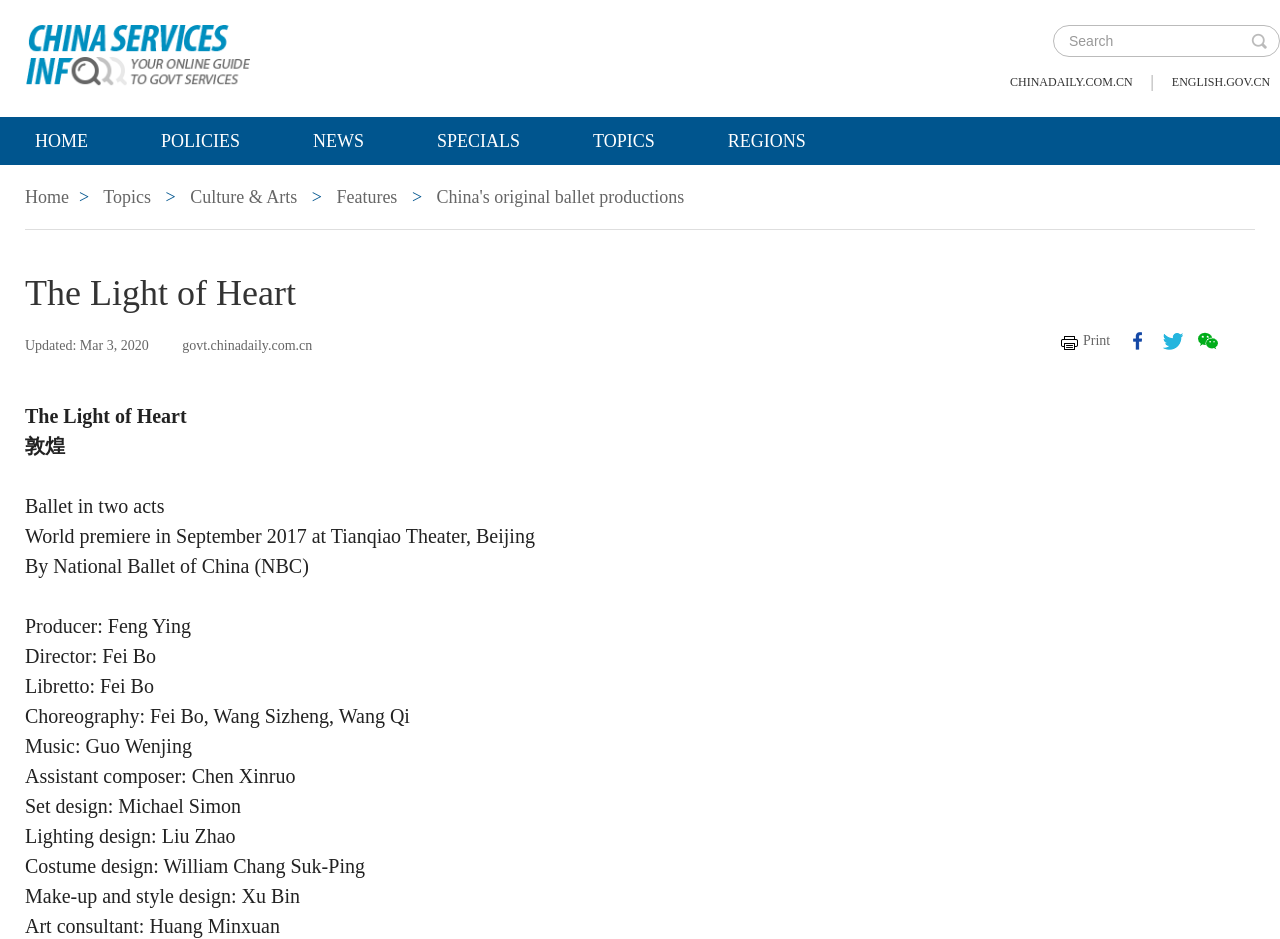Show me the bounding box coordinates of the clickable region to achieve the task as per the instruction: "Go to CHINADAILY.COM.CN".

[0.789, 0.071, 0.885, 0.103]